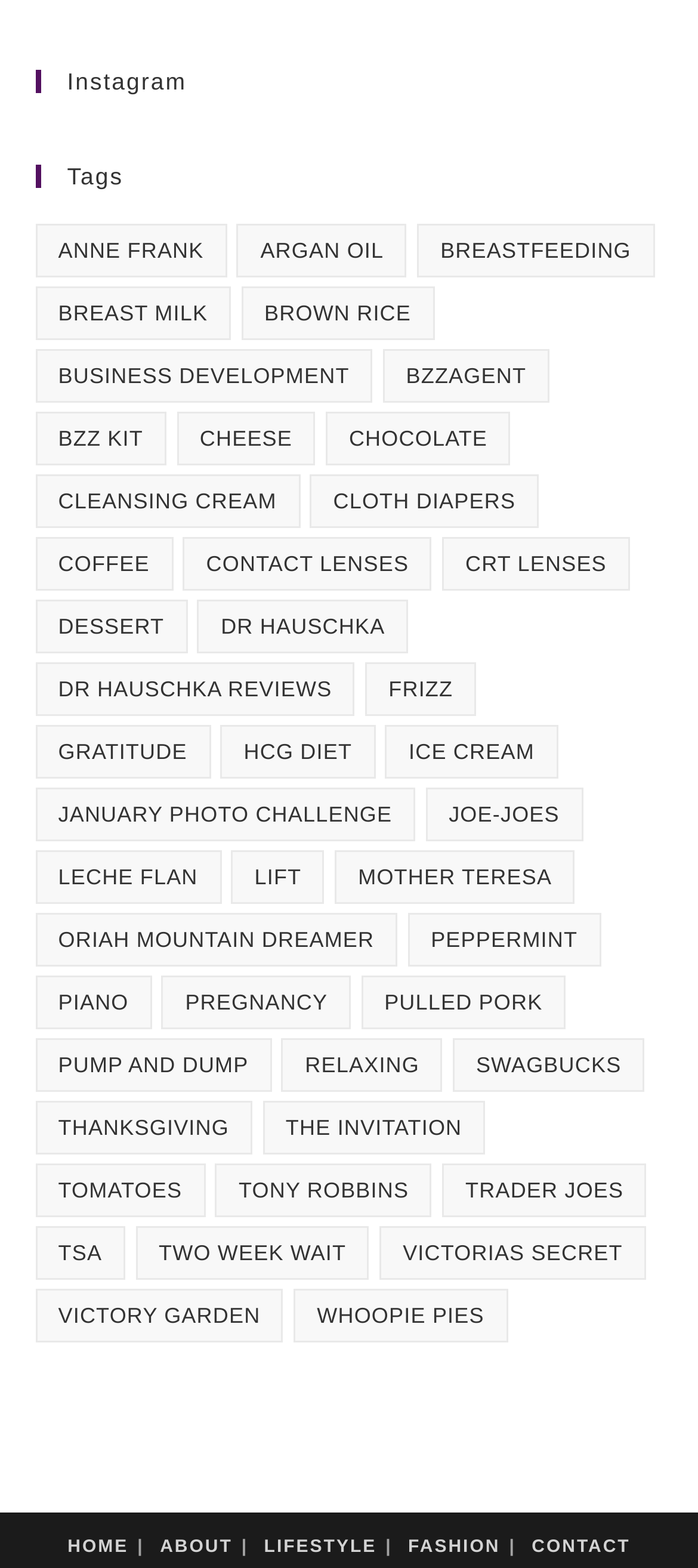Predict the bounding box of the UI element based on this description: "cleansing cream".

[0.05, 0.302, 0.43, 0.337]